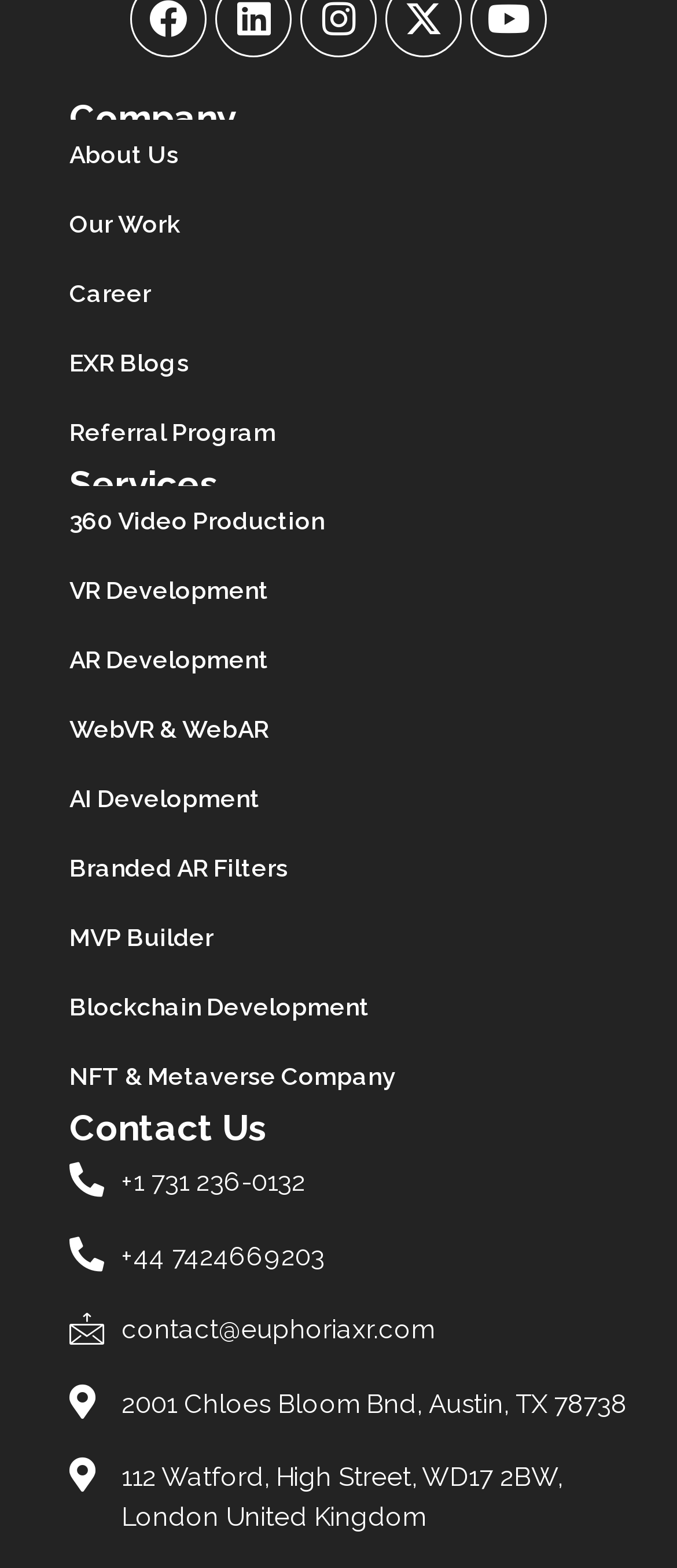Determine the bounding box coordinates of the clickable area required to perform the following instruction: "Contact us". The coordinates should be represented as four float numbers between 0 and 1: [left, top, right, bottom].

[0.103, 0.708, 0.974, 0.731]